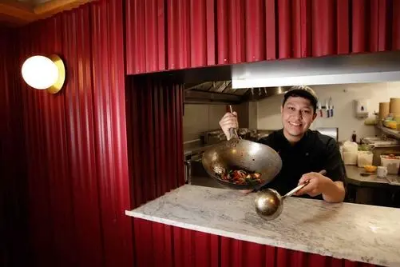What is the atmosphere of the kitchen?
Can you provide an in-depth and detailed response to the question?

The soft, glowing light fixture enhances the cozy atmosphere of the kitchen, making it an inviting space for patrons to dine.